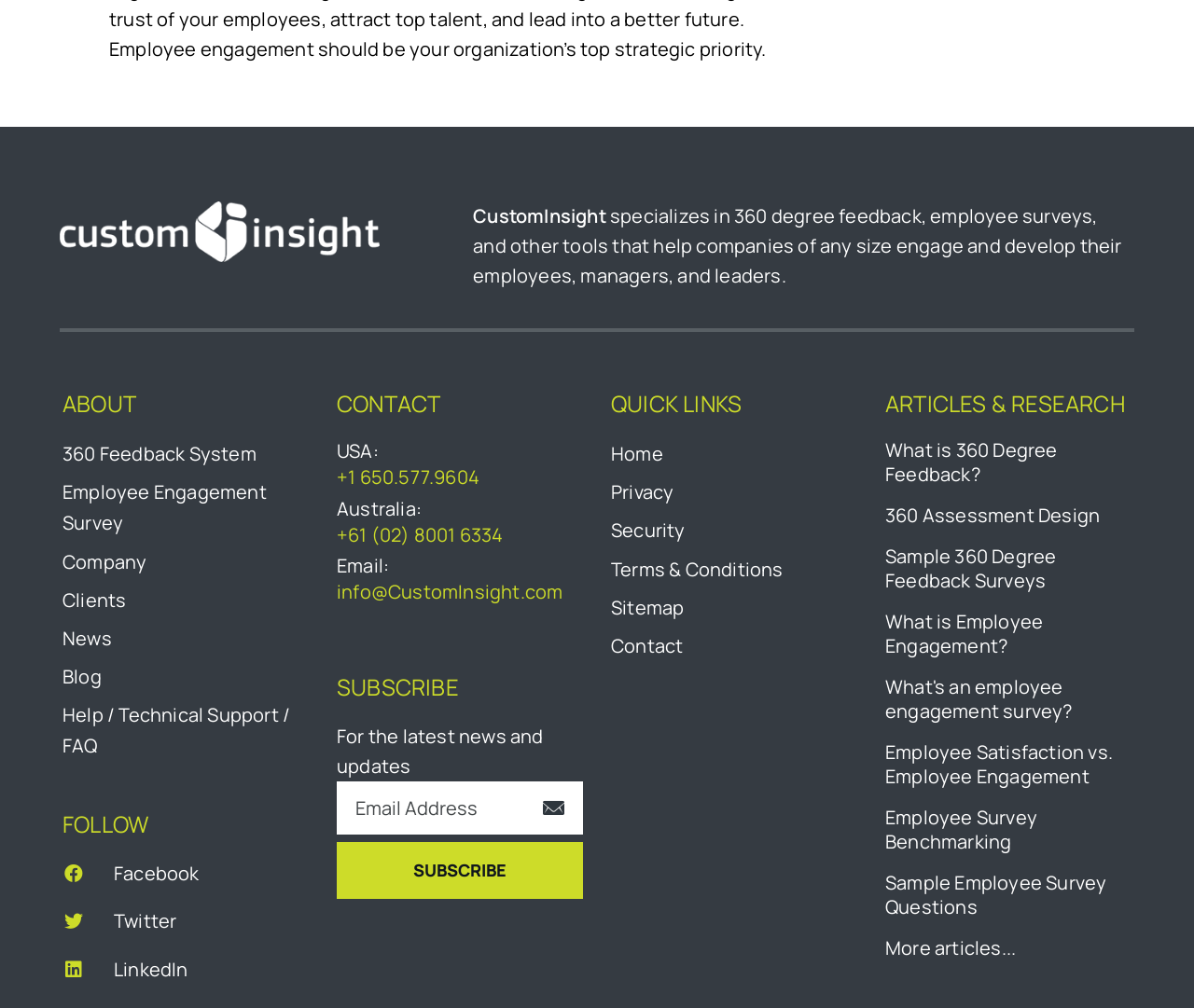What is the purpose of the textbox in the SUBSCRIBE section?
Please ensure your answer is as detailed and informative as possible.

The textbox in the SUBSCRIBE section is for users to input their information to receive the latest news and updates from CustomInsight. This is evident from the static text above the textbox which says 'For the latest news and updates'.